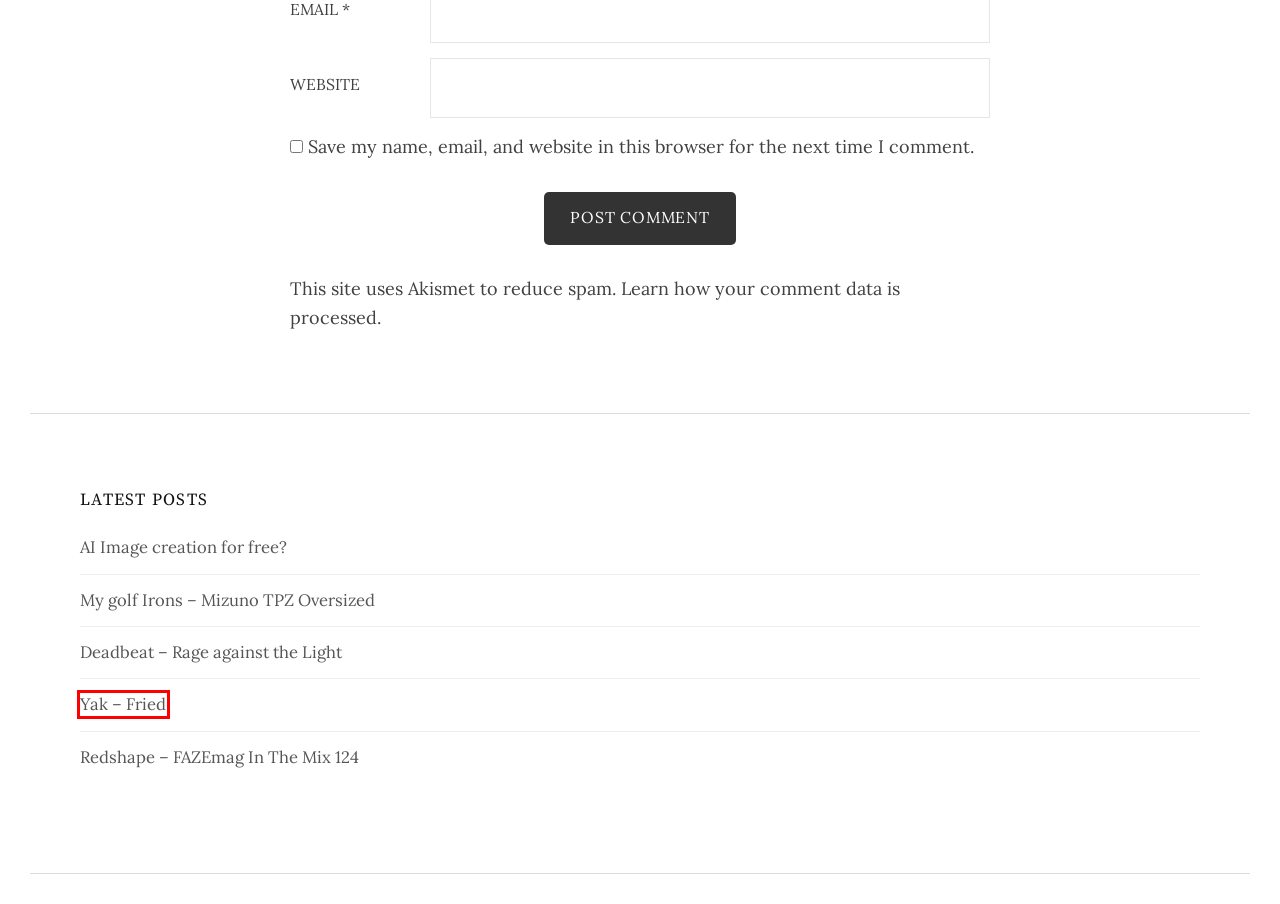You have been given a screenshot of a webpage, where a red bounding box surrounds a UI element. Identify the best matching webpage description for the page that loads after the element in the bounding box is clicked. Options include:
A. Deadbeat – Rage against the Light – Solar Polar
B. Redshape – FAZEmag In The Mix 124 – Solar Polar
C. My golf Irons – Mizuno TPZ Oversized – Solar Polar
D. Installing WordPress on Amazon EC2 – Solar Polar
E. My Instagram Feed – Solar Polar
F. Solar Polar – Blog of stuff from Dave Walker, North Yorkshire.
G. Yak – Fried – Solar Polar
H. AI Image creation for free? – Solar Polar

G